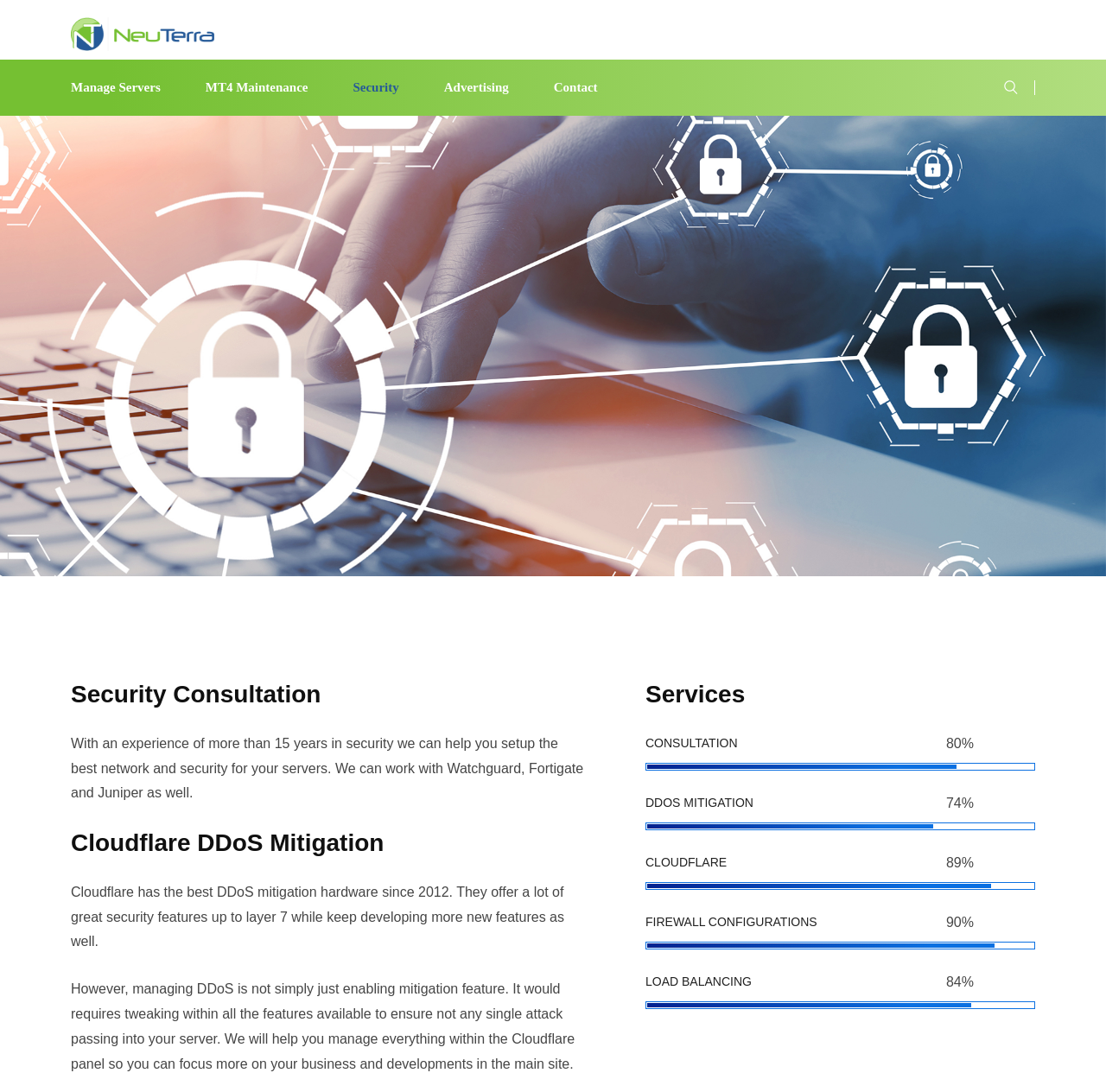How many years of experience does NeuTerra Solutions have in security?
Please use the visual content to give a single word or phrase answer.

more than 15 years